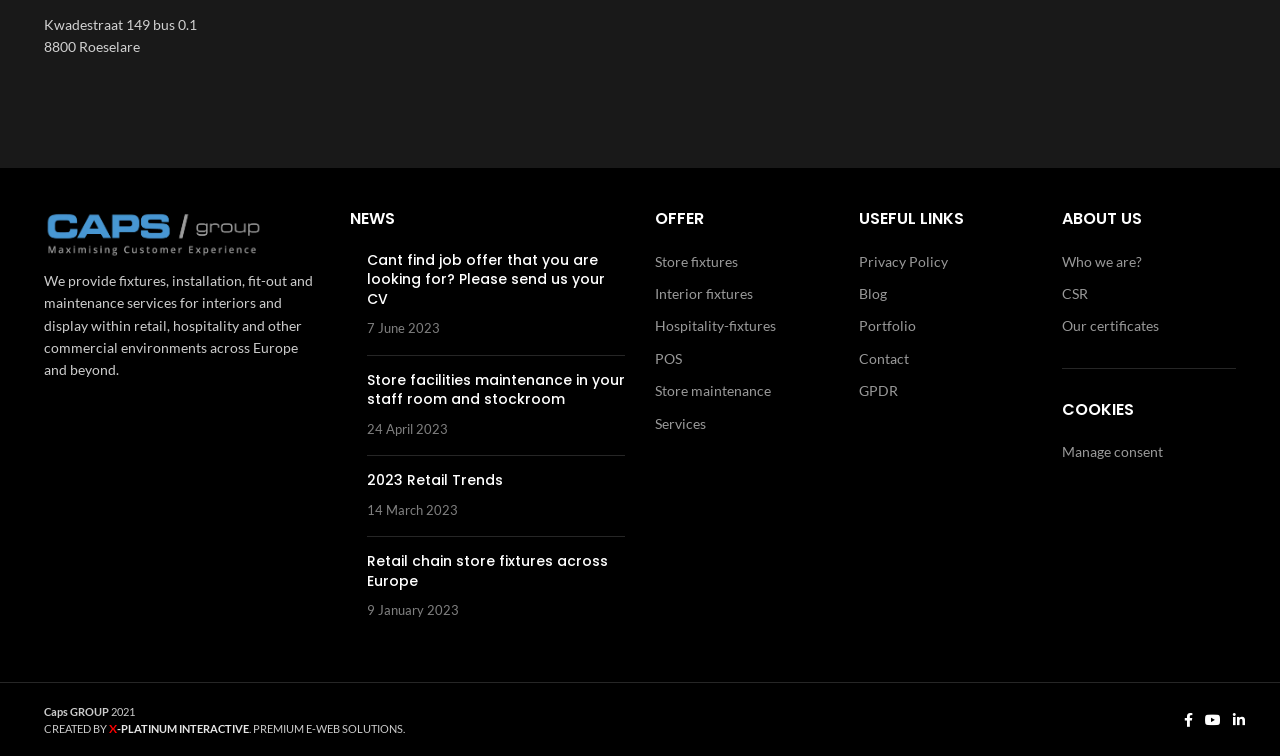Locate the bounding box coordinates of the clickable area to execute the instruction: "Read the news about 'Store facilities maintenance in your staff room and stockroom'". Provide the coordinates as four float numbers between 0 and 1, represented as [left, top, right, bottom].

[0.286, 0.489, 0.488, 0.541]